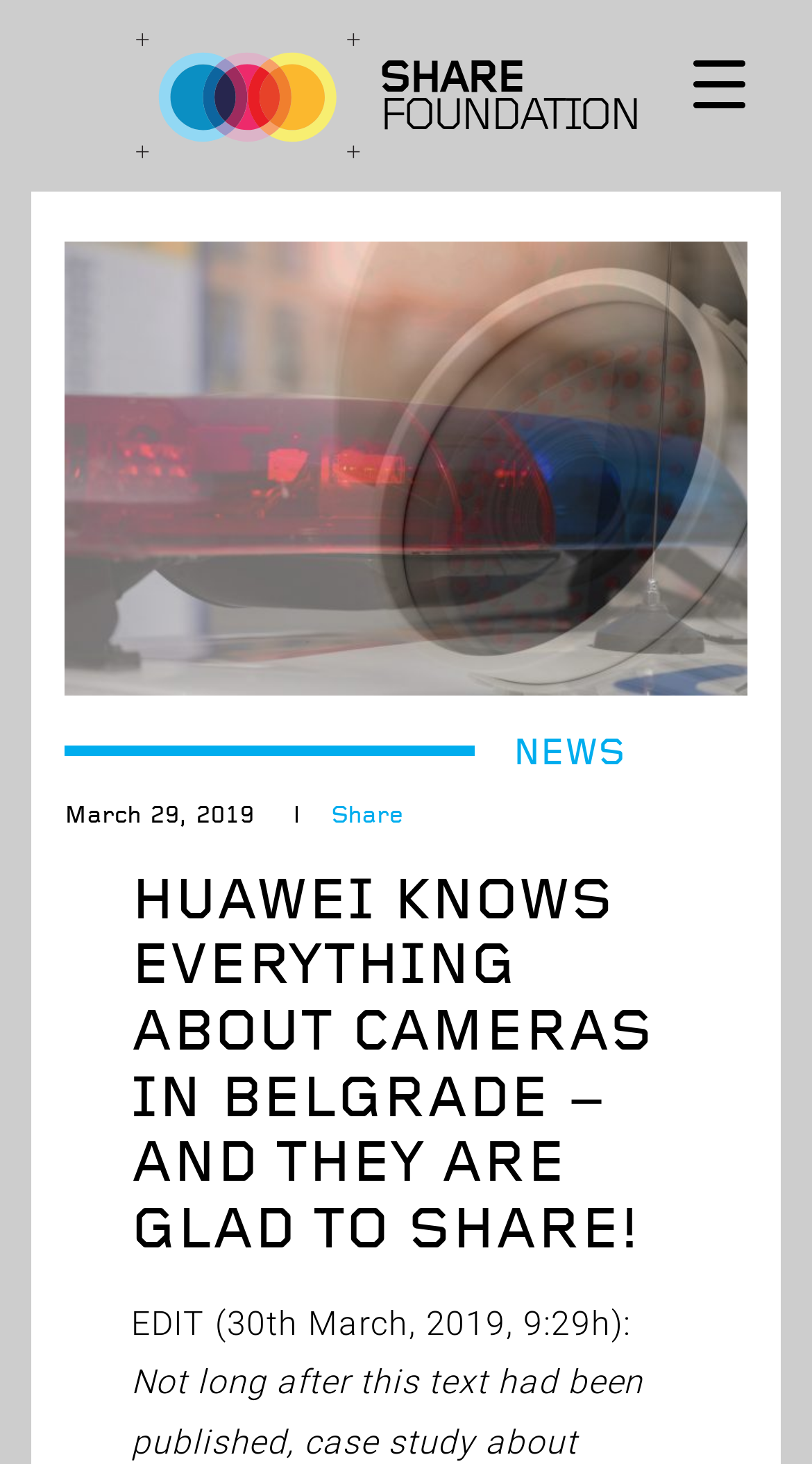What is the title of the article?
Based on the image, please offer an in-depth response to the question.

I found the title of the article by looking at the heading element that says 'HUAWEI KNOWS EVERYTHING ABOUT CAMERAS IN BELGRADE – AND THEY ARE GLAD TO SHARE!' which is located below the 'NEWS' section.